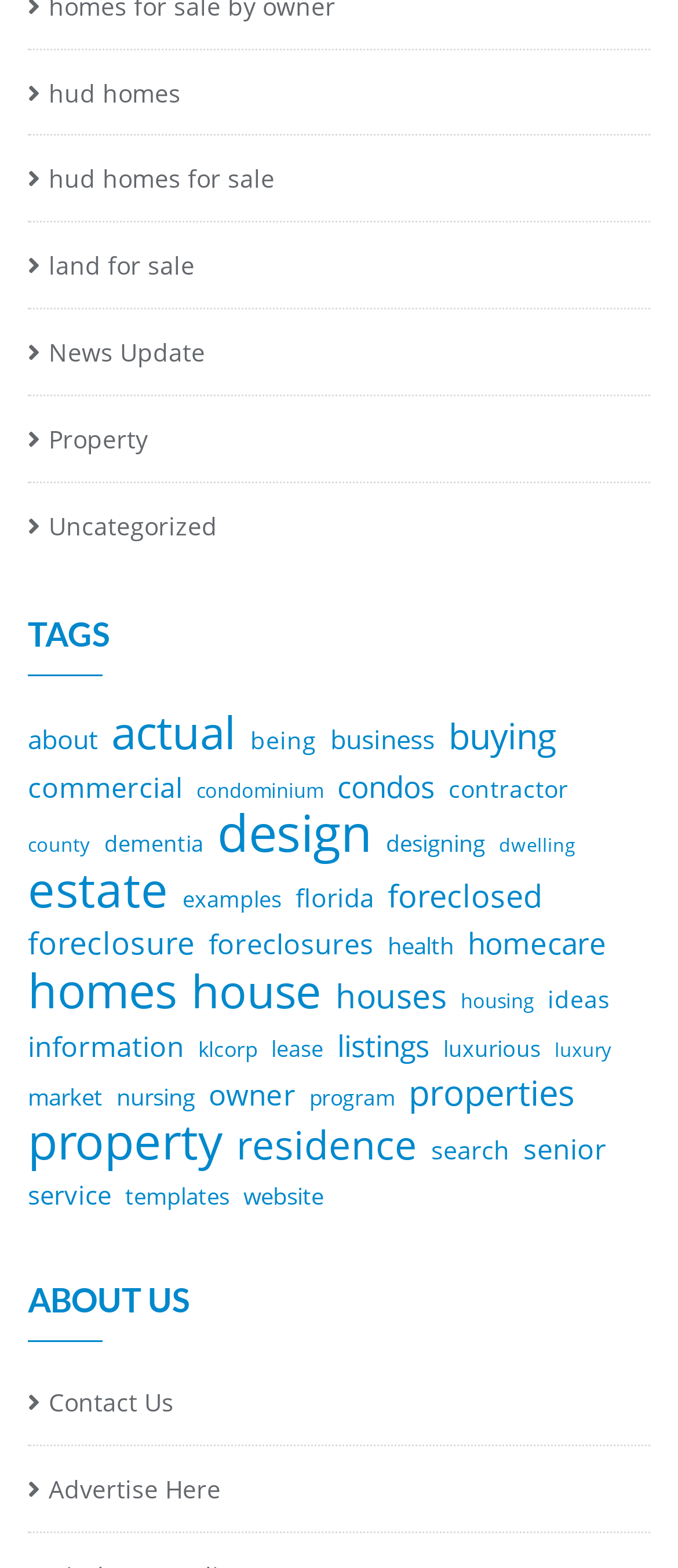Give a one-word or one-phrase response to the question: 
How many items are in the 'design' category?

236